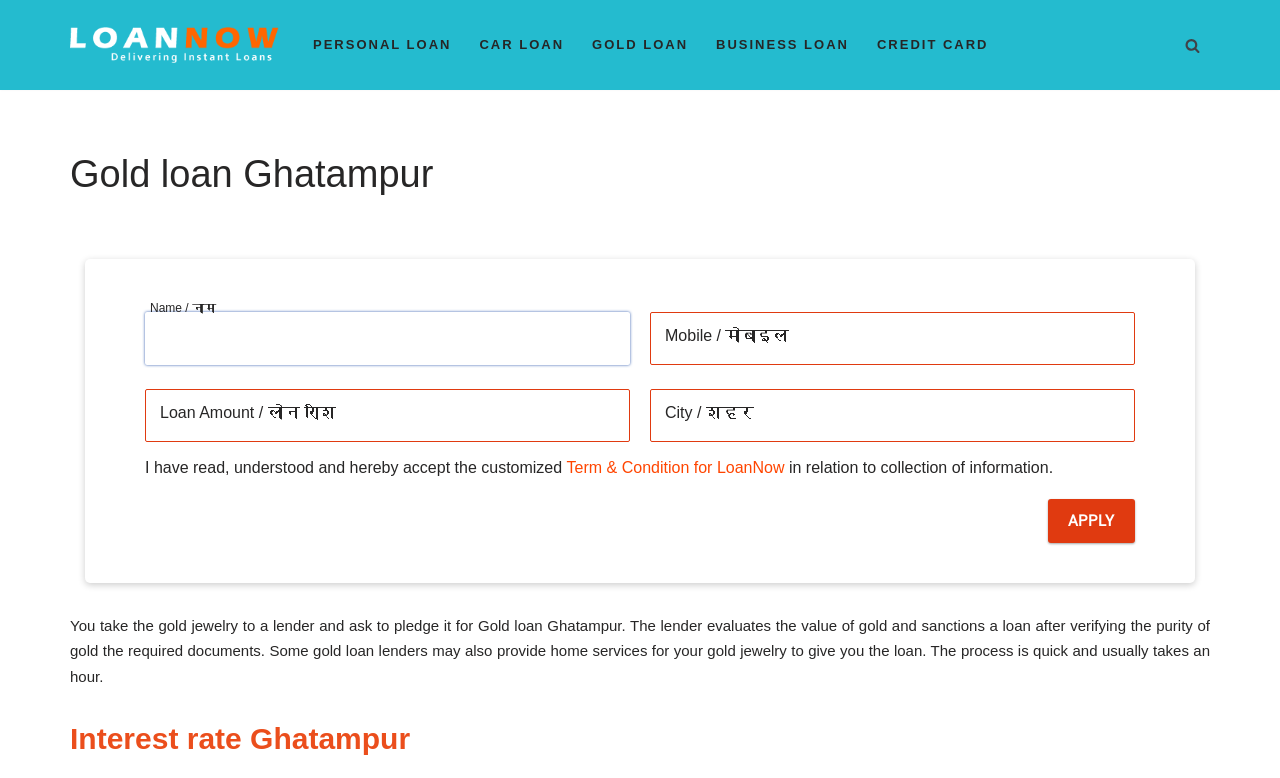Please use the details from the image to answer the following question comprehensively:
What is the user required to accept before applying for the loan?

The webpage has a checkbox with a link to 'Term & Condition for LoanNow', indicating that the user is required to accept these terms and conditions before applying for the loan.